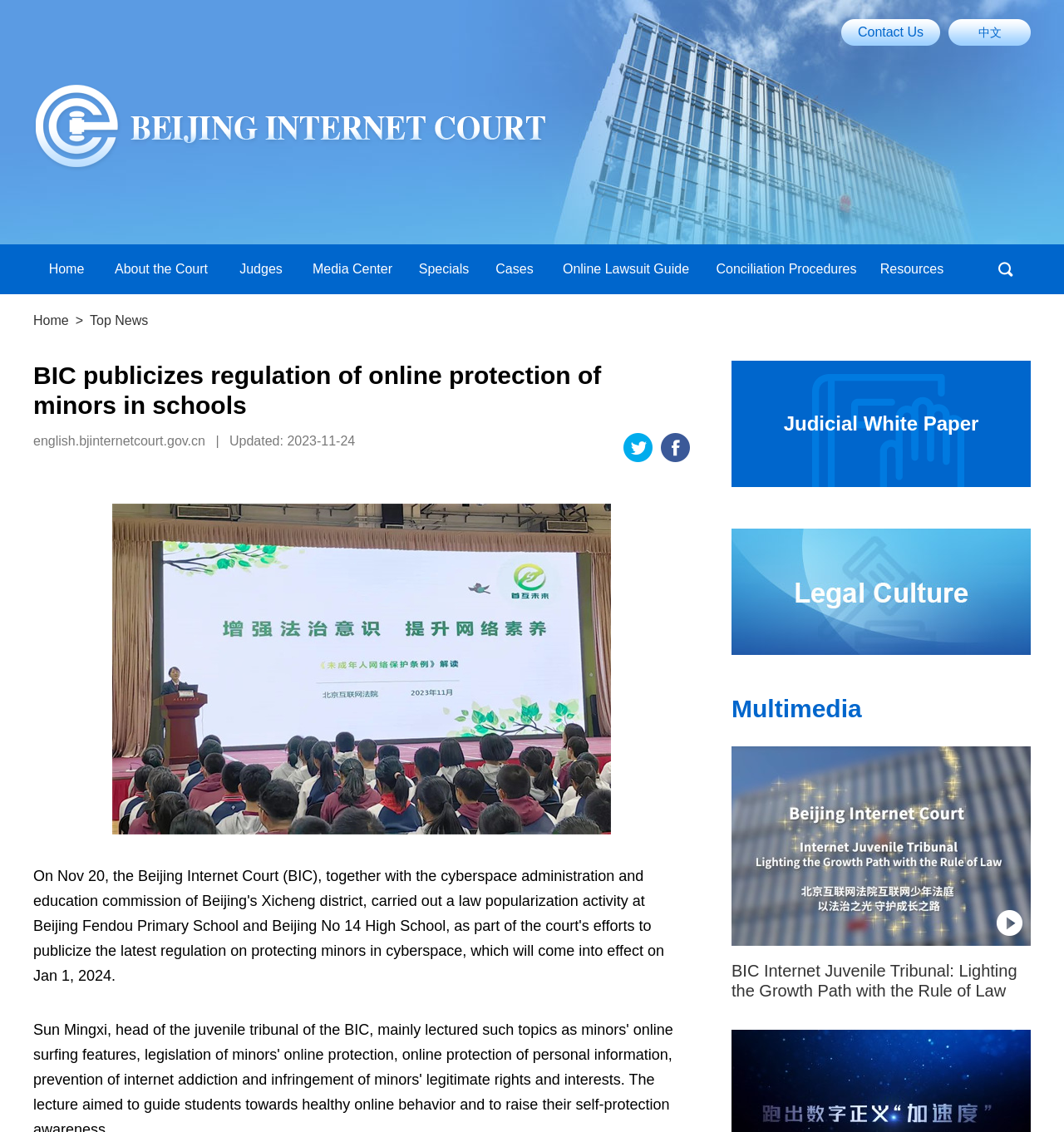What language is the website available in?
Based on the image, give a one-word or short phrase answer.

English and Chinese